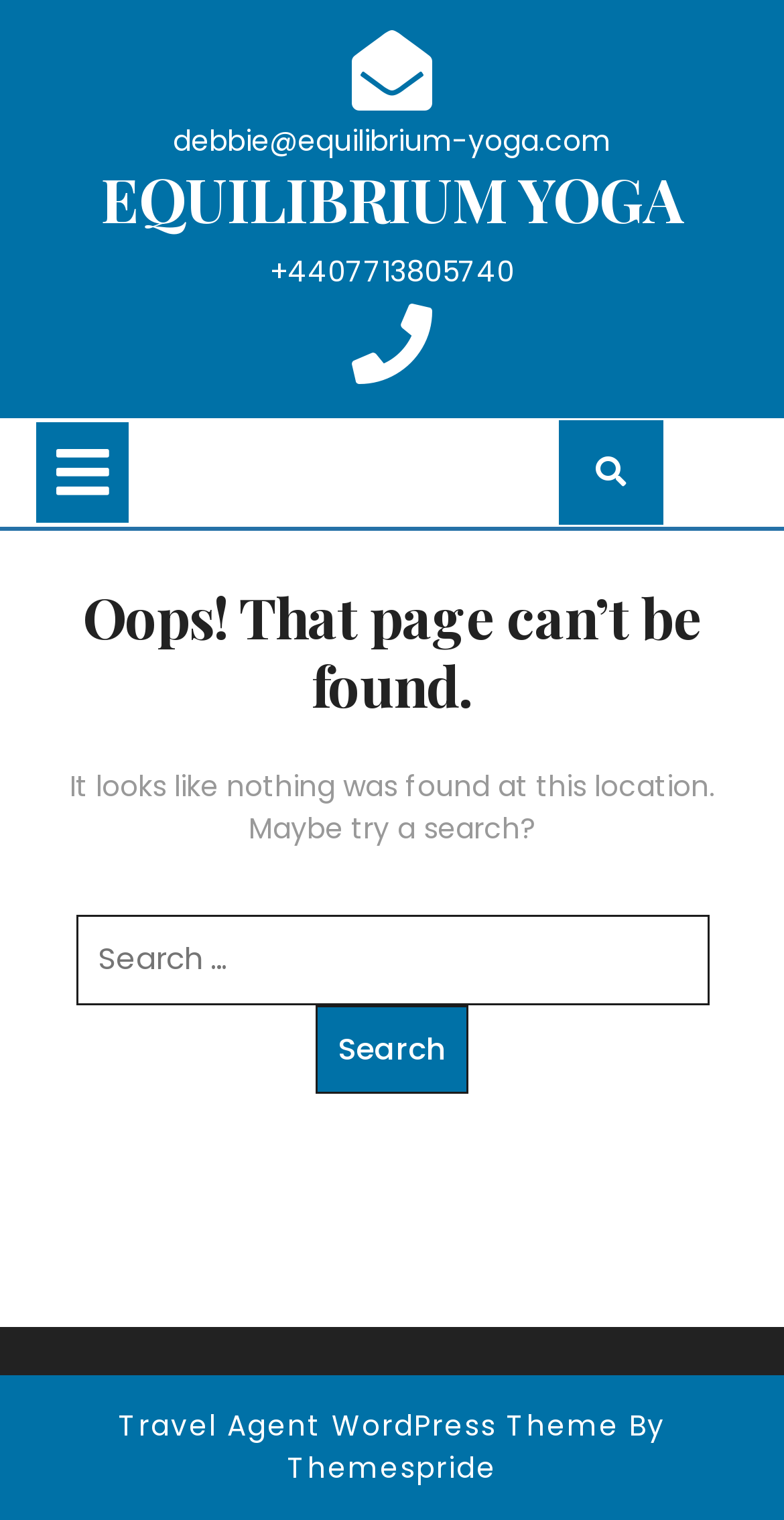Extract the bounding box for the UI element that matches this description: "parent_node: Search name="s" placeholder="Search …"".

[0.096, 0.602, 0.904, 0.661]